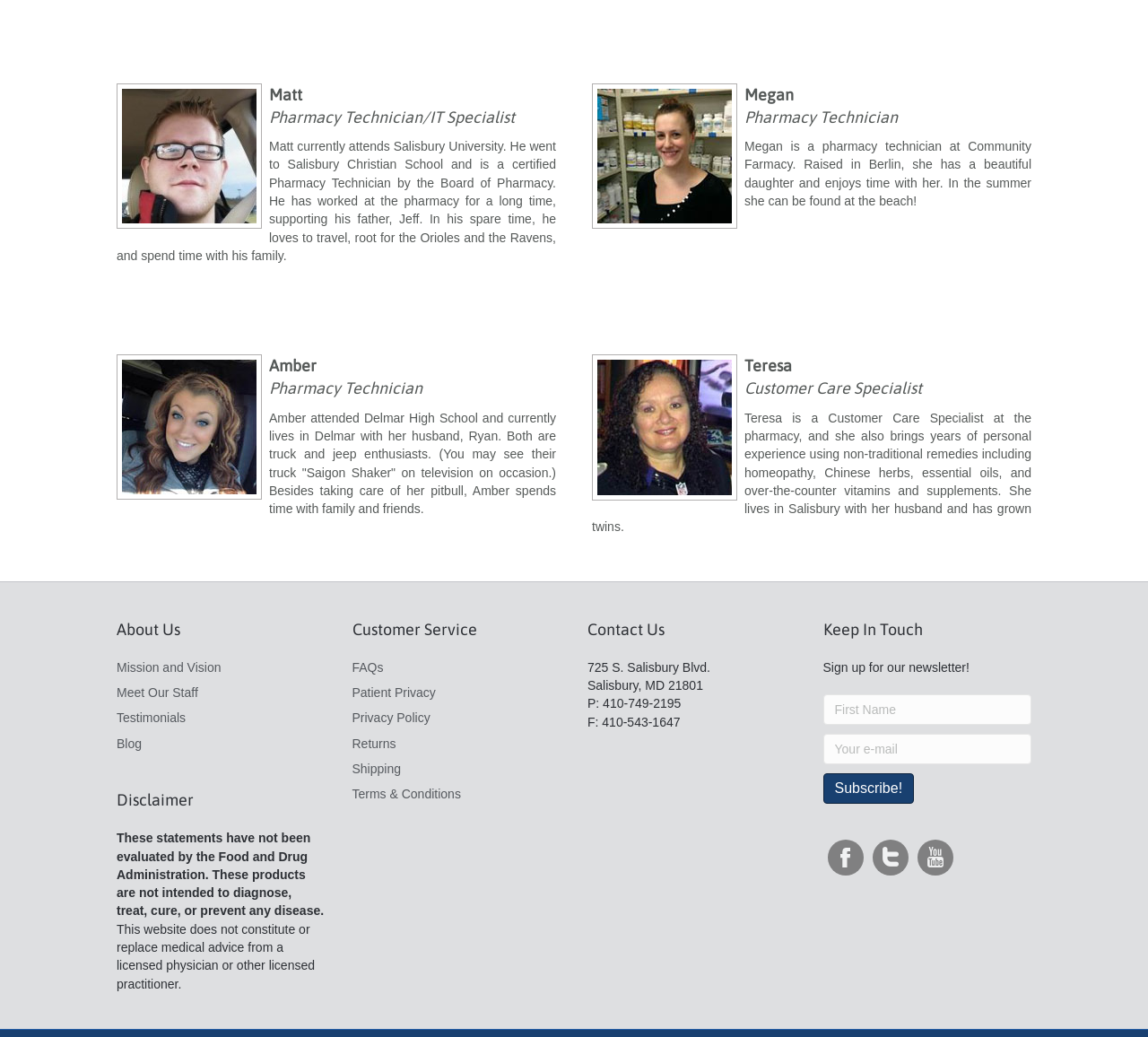Identify the coordinates of the bounding box for the element that must be clicked to accomplish the instruction: "Click the 'Teresa' link".

[0.648, 0.344, 0.69, 0.362]